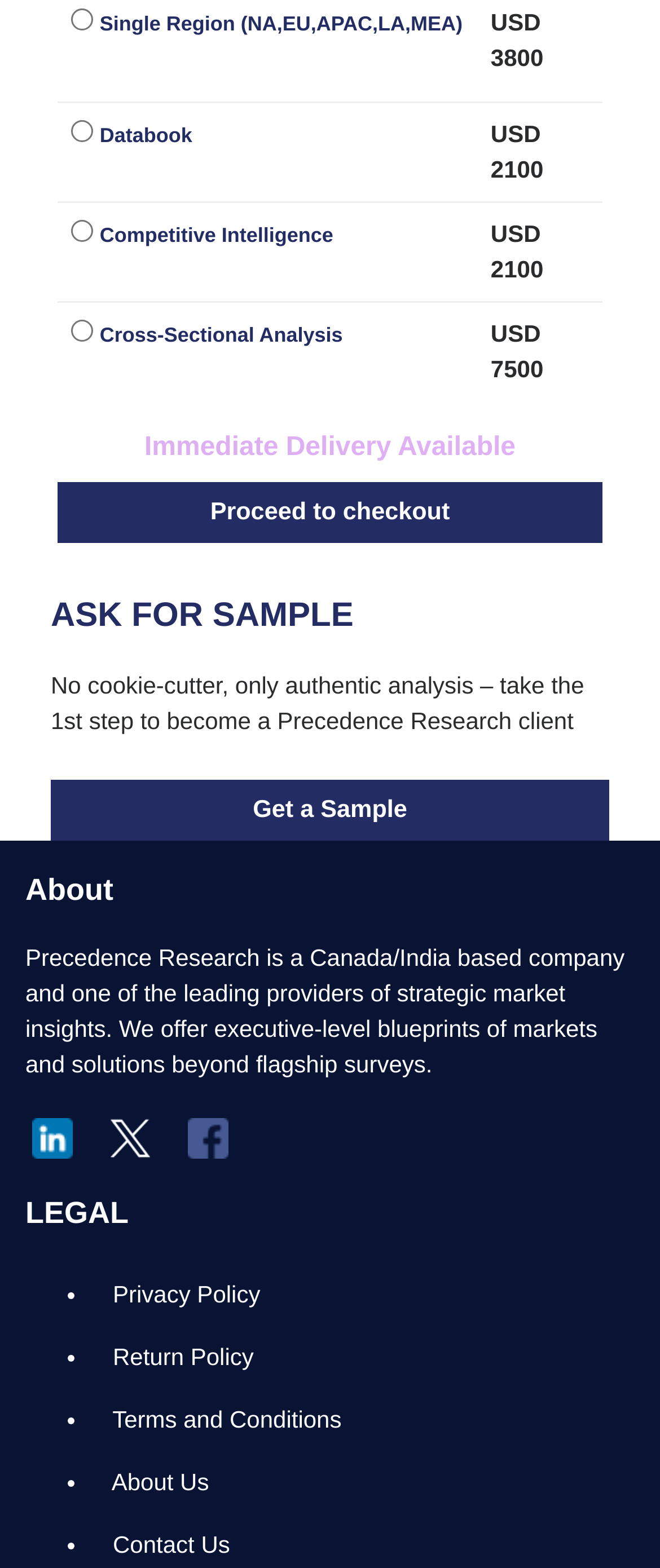Pinpoint the bounding box coordinates of the element you need to click to execute the following instruction: "Check About Us". The bounding box should be represented by four float numbers between 0 and 1, in the format [left, top, right, bottom].

[0.141, 0.926, 0.962, 0.966]